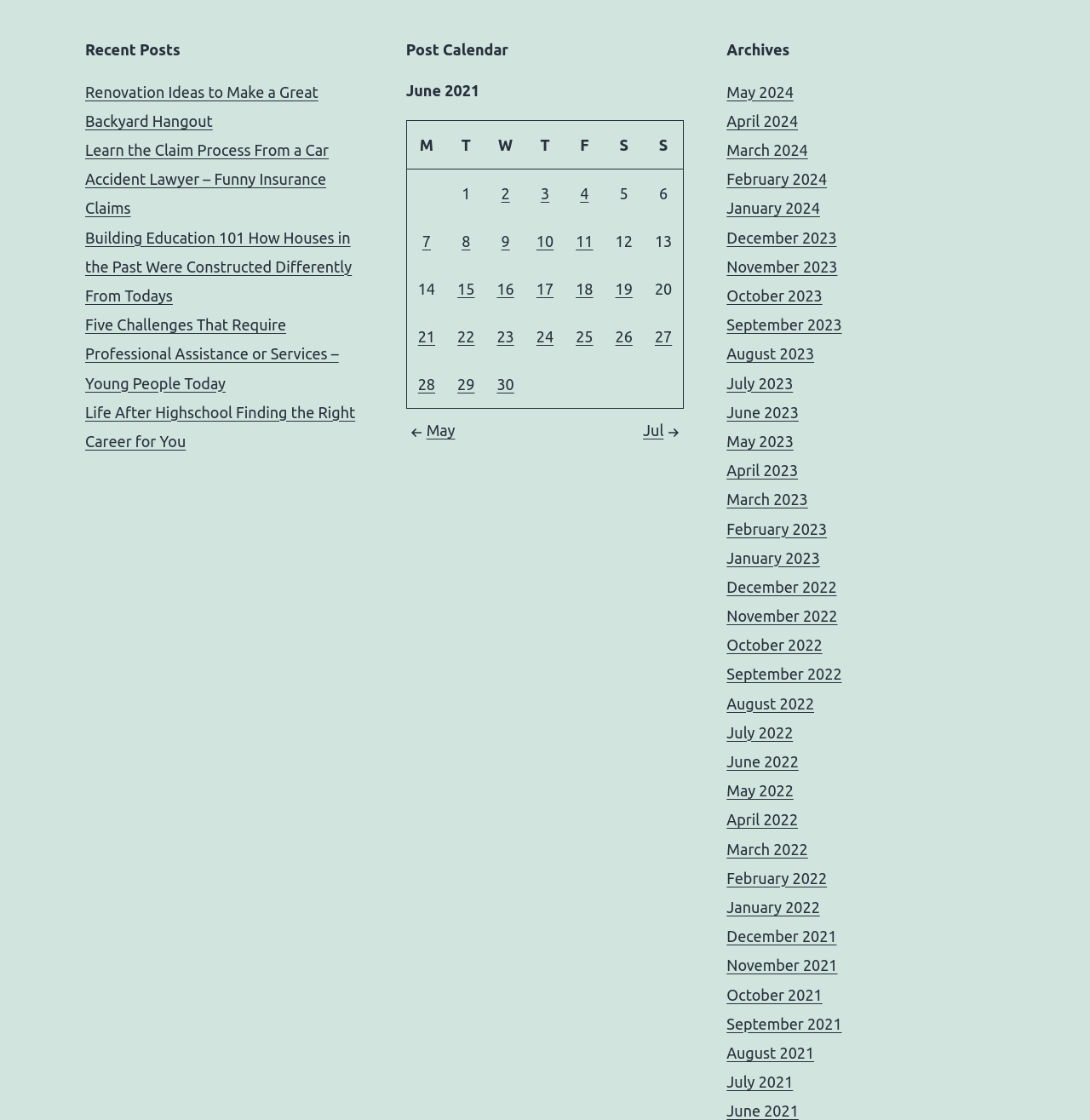Analyze the image and give a detailed response to the question:
How many columns are in the post calendar table?

The post calendar table has 7 columns, which are 'M', 'T', 'W', 'T', 'F', 'S', and 'S'.